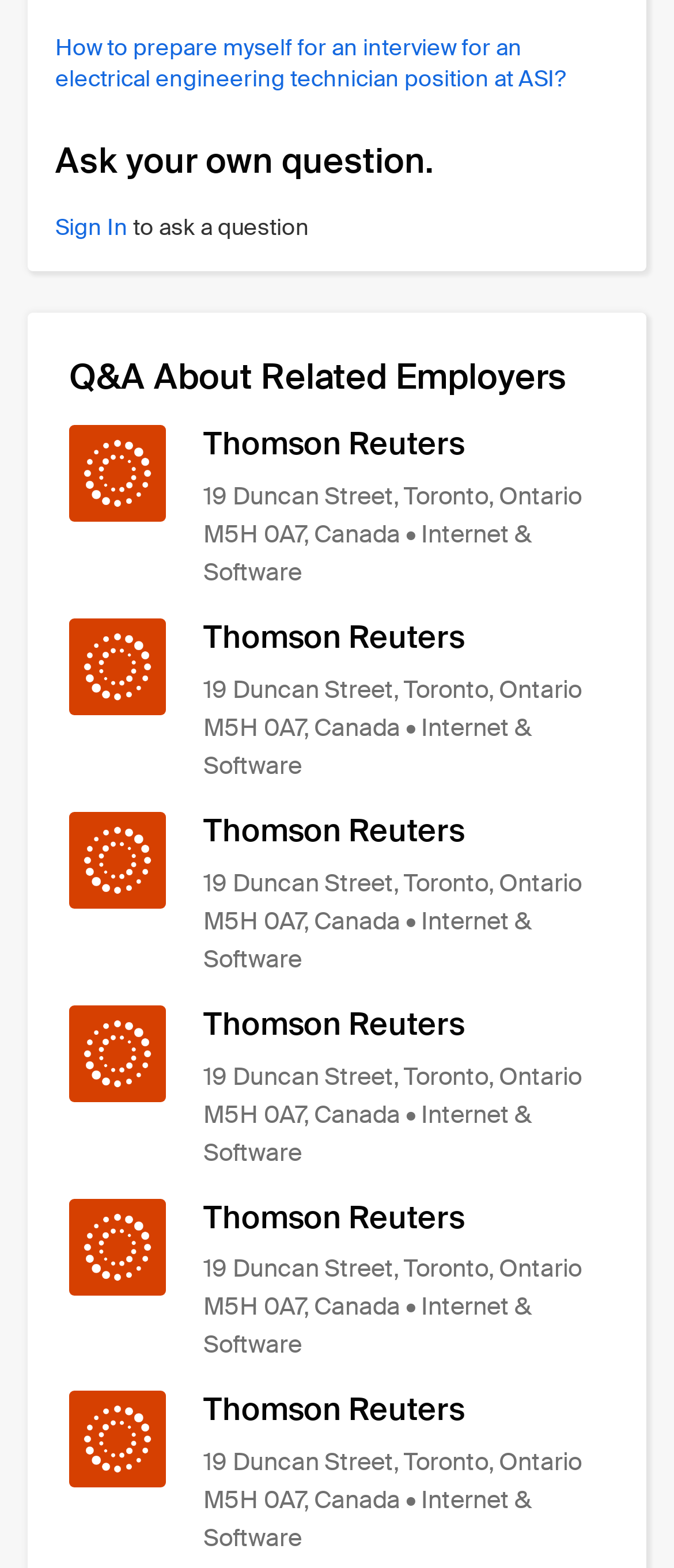Can users ask their own questions on this webpage?
Refer to the image and give a detailed answer to the question.

The presence of the heading 'Ask your own question.' and the link 'to ask a question' suggests that users can ask their own questions on this webpage. This feature is likely intended to facilitate user engagement and Q&A activities.